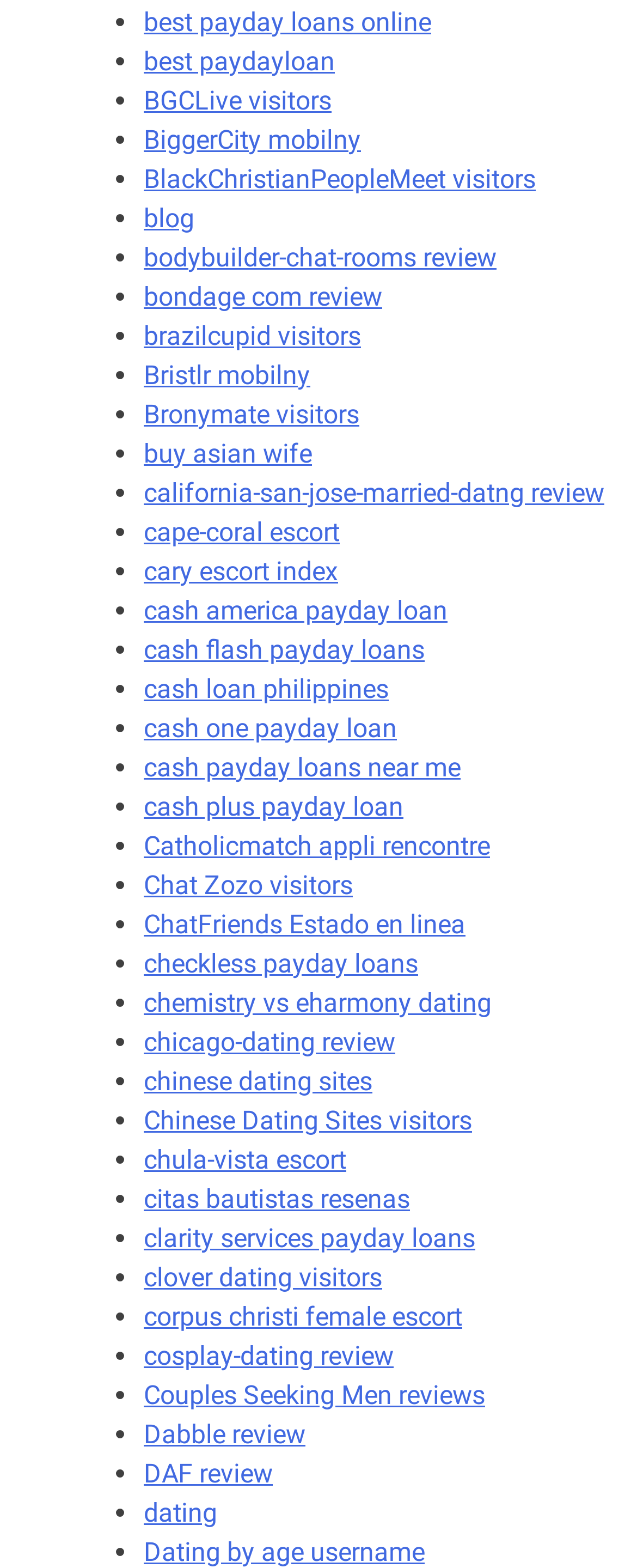Identify the bounding box coordinates for the region to click in order to carry out this instruction: "visit BGCLive visitors". Provide the coordinates using four float numbers between 0 and 1, formatted as [left, top, right, bottom].

[0.226, 0.054, 0.521, 0.074]